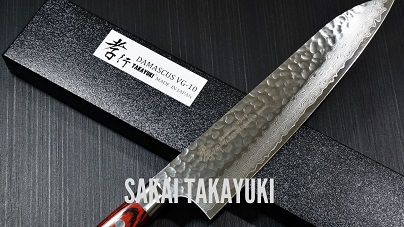How long has Sakai TAKAYUKI been involved in Japanese cutlery?
Observe the image and answer the question with a one-word or short phrase response.

Over 600 years